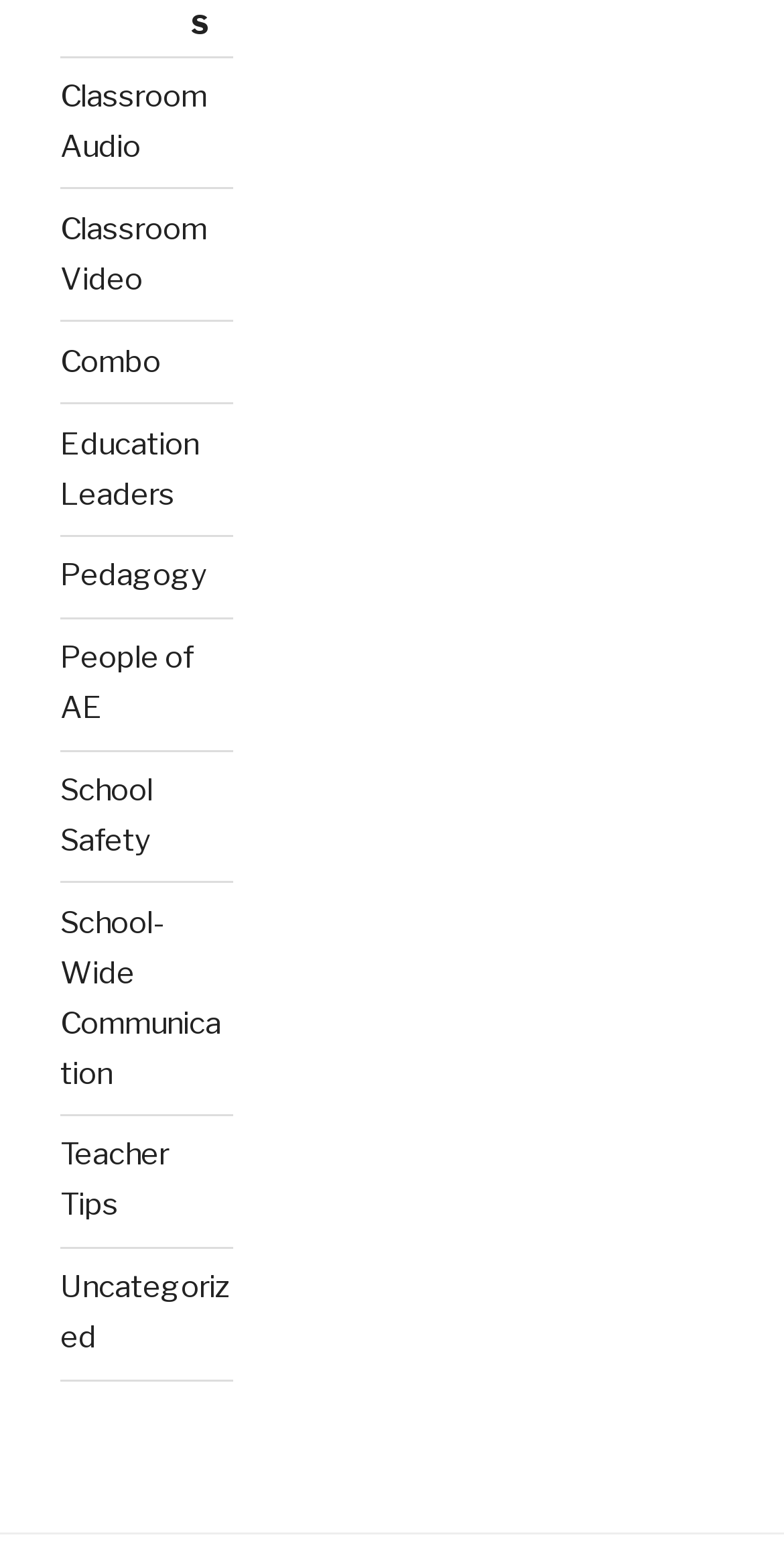How many categories are available?
Based on the image, please offer an in-depth response to the question.

I counted the number of link elements under the 'Categories' navigation element and found that there are 11 categories available, ranging from 'Classroom Audio' to 'Uncategorized'.